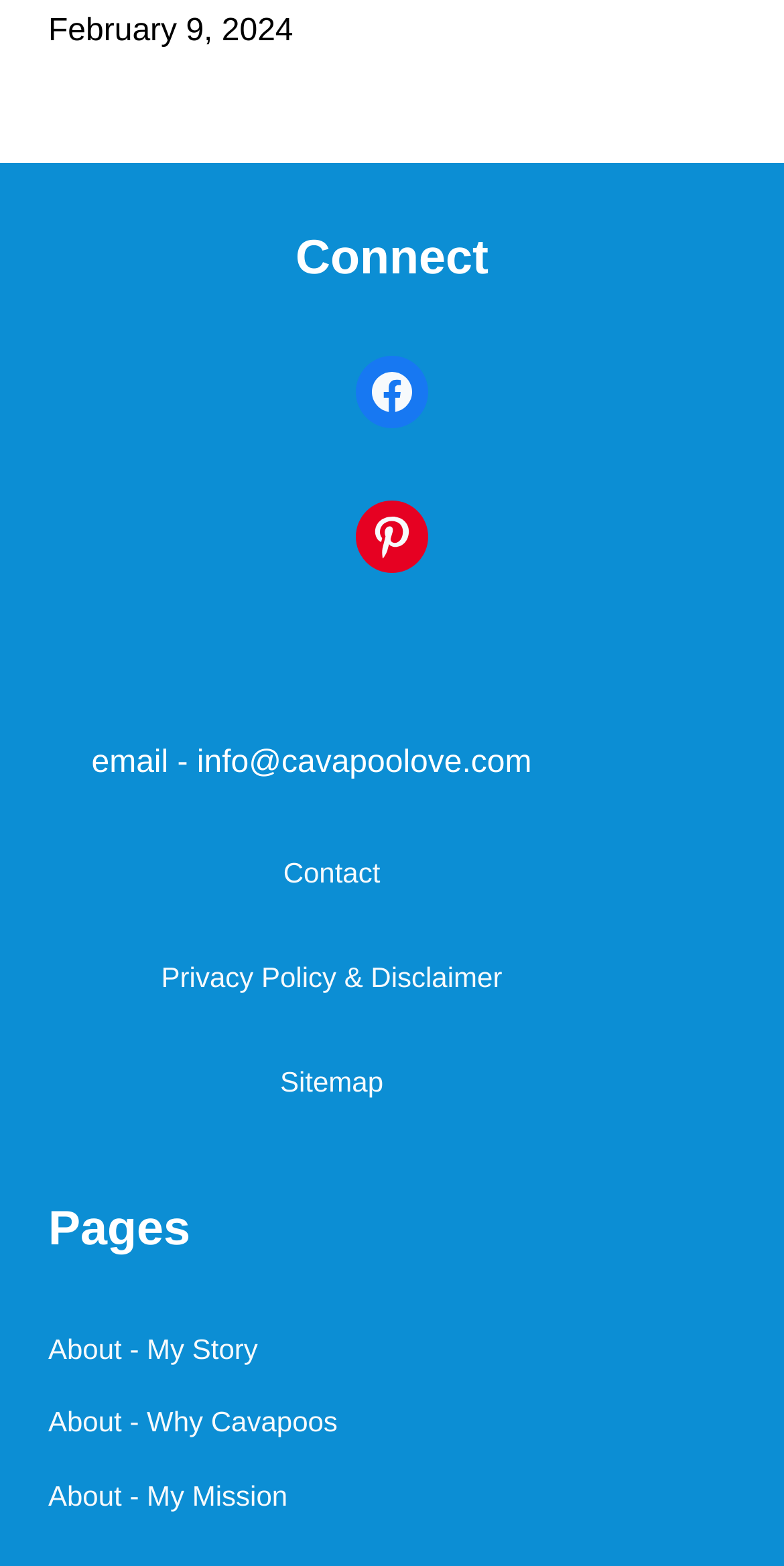Give the bounding box coordinates for the element described by: "Pinterest".

[0.454, 0.32, 0.546, 0.366]